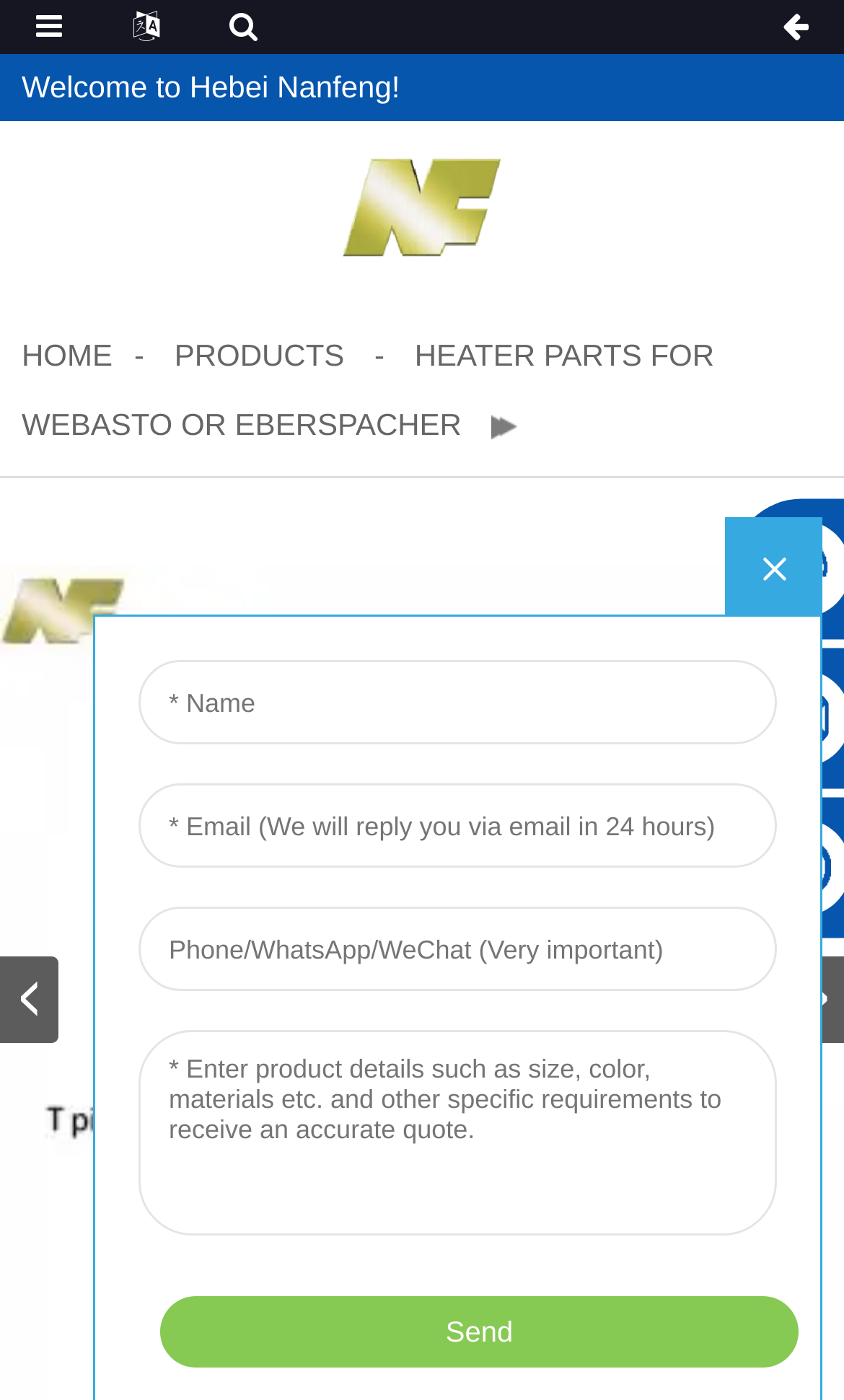What is the logo located?
Please ensure your answer is as detailed and informative as possible.

The logo is located at the top center of the webpage, within the figure element, and is linked to the 'logo' link.